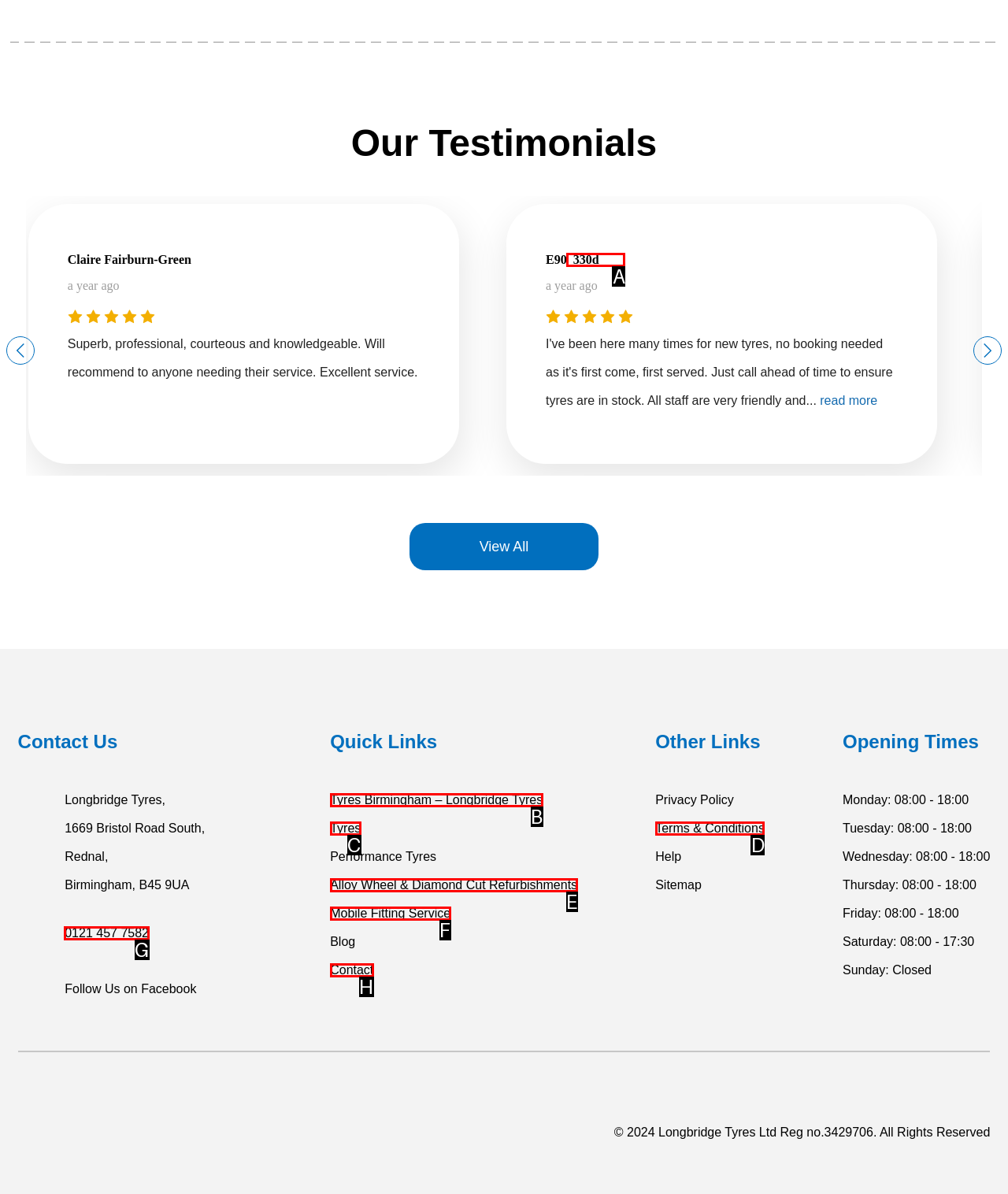To perform the task "Contact us by phone", which UI element's letter should you select? Provide the letter directly.

G